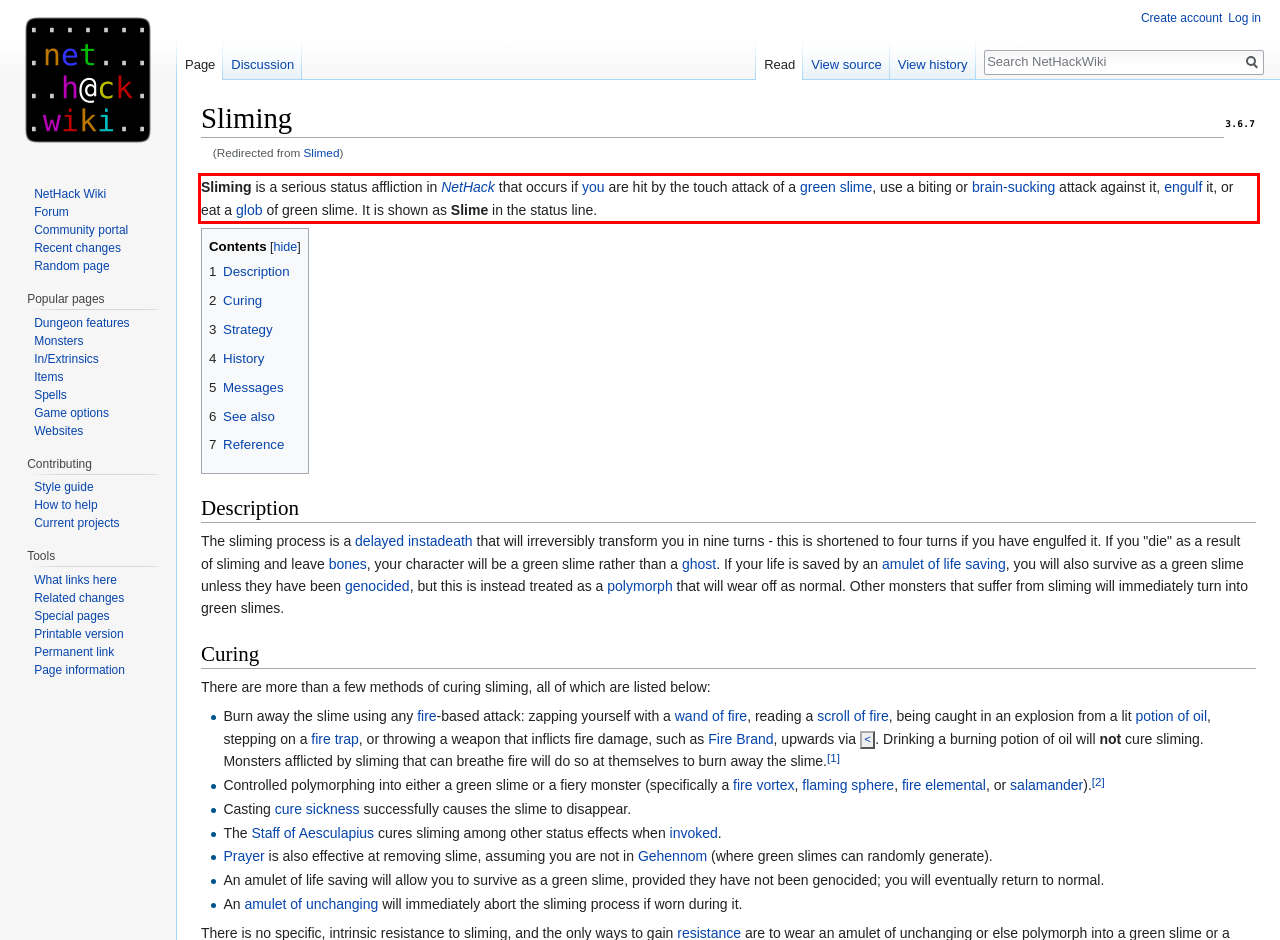Identify the red bounding box in the webpage screenshot and perform OCR to generate the text content enclosed.

Sliming is a serious status affliction in NetHack that occurs if you are hit by the touch attack of a green slime, use a biting or brain-sucking attack against it, engulf it, or eat a glob of green slime. It is shown as Slime in the status line.